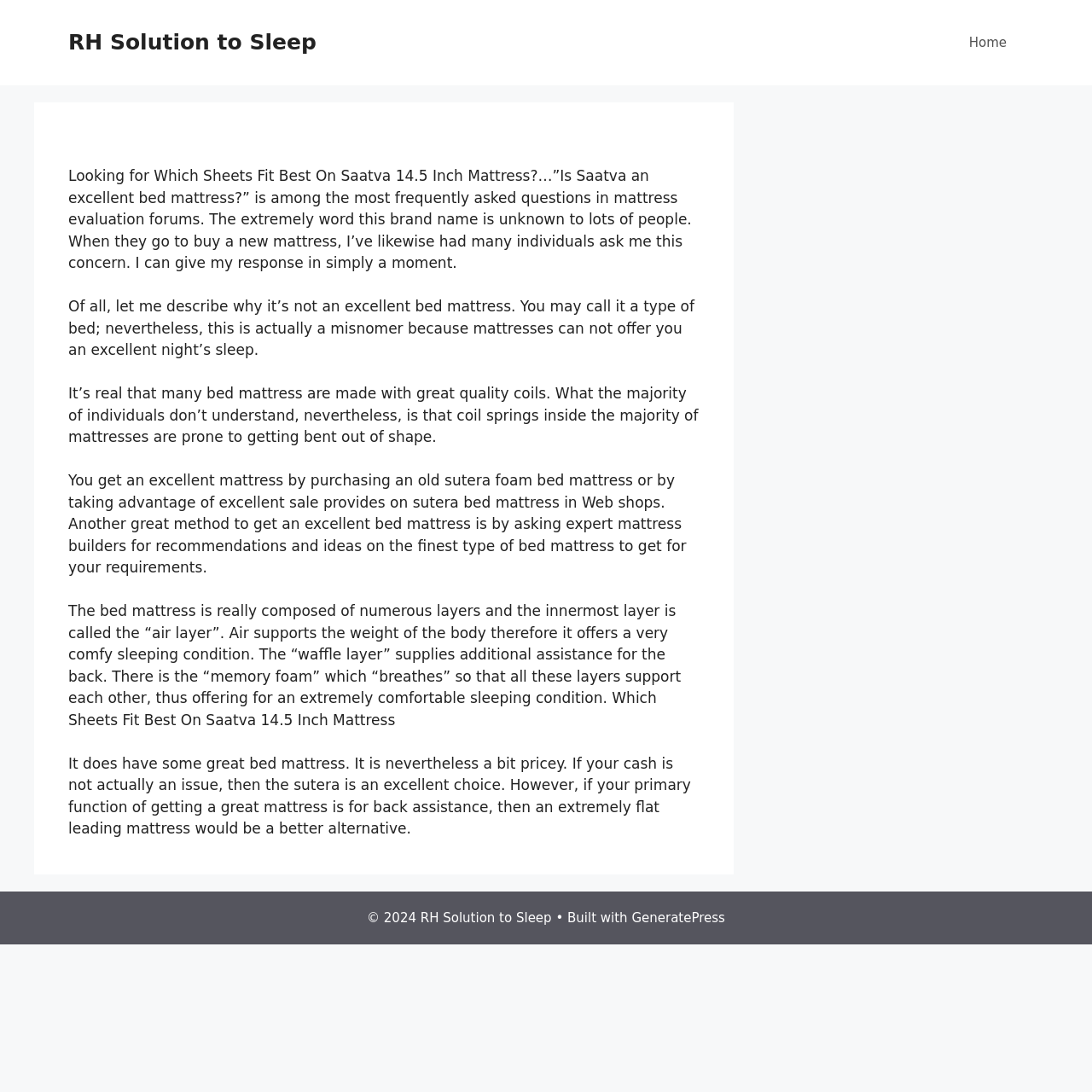Identify the bounding box coordinates for the UI element that matches this description: "RH Solution to Sleep".

[0.062, 0.027, 0.29, 0.05]